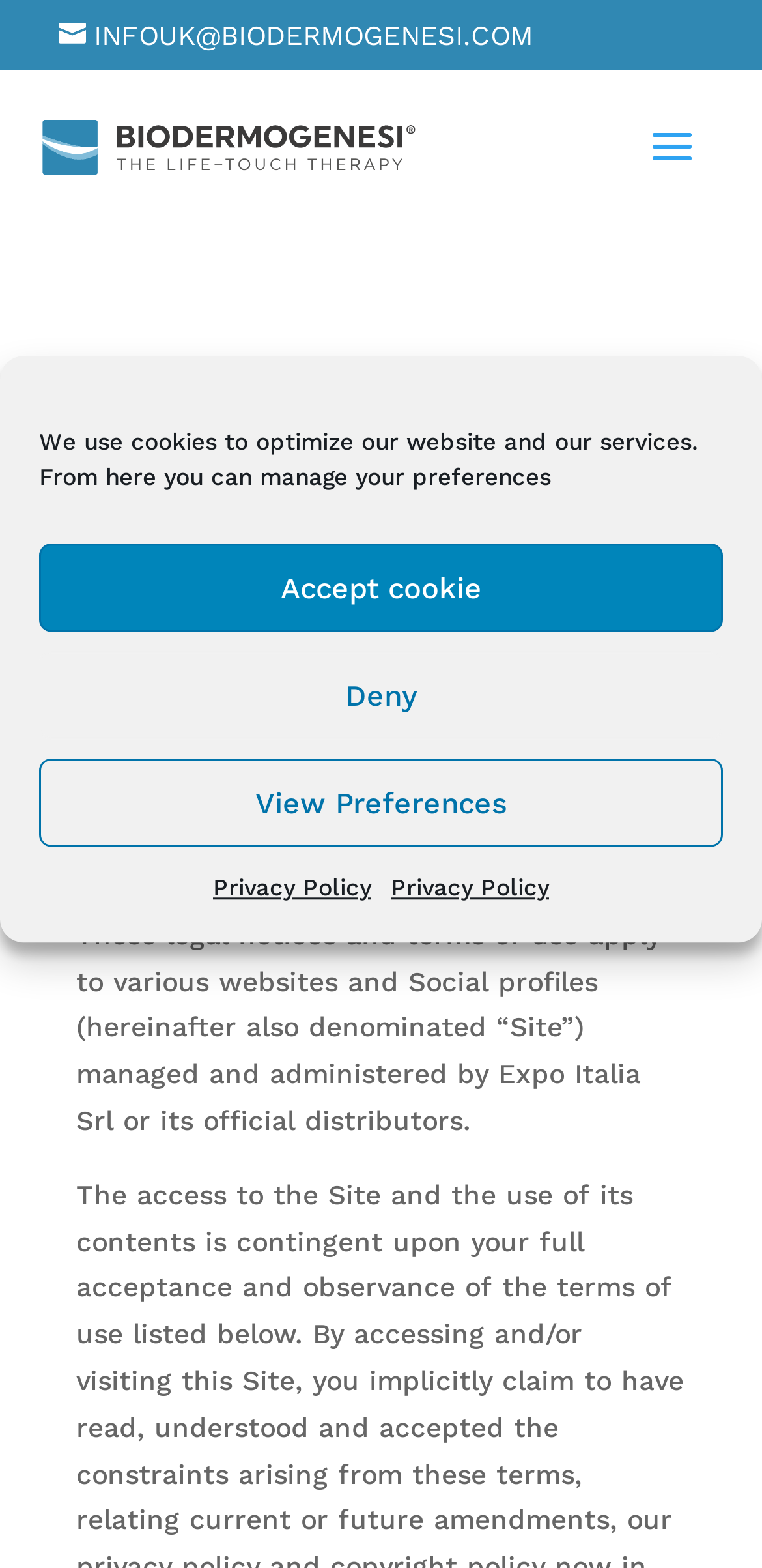With reference to the image, please provide a detailed answer to the following question: What is the purpose of this website?

Based on the webpage content, it appears that the purpose of this website is to provide legal information, including terms of use, privacy policy, and liability exclusion, related to Biodermogenesi® - Inghilterra.